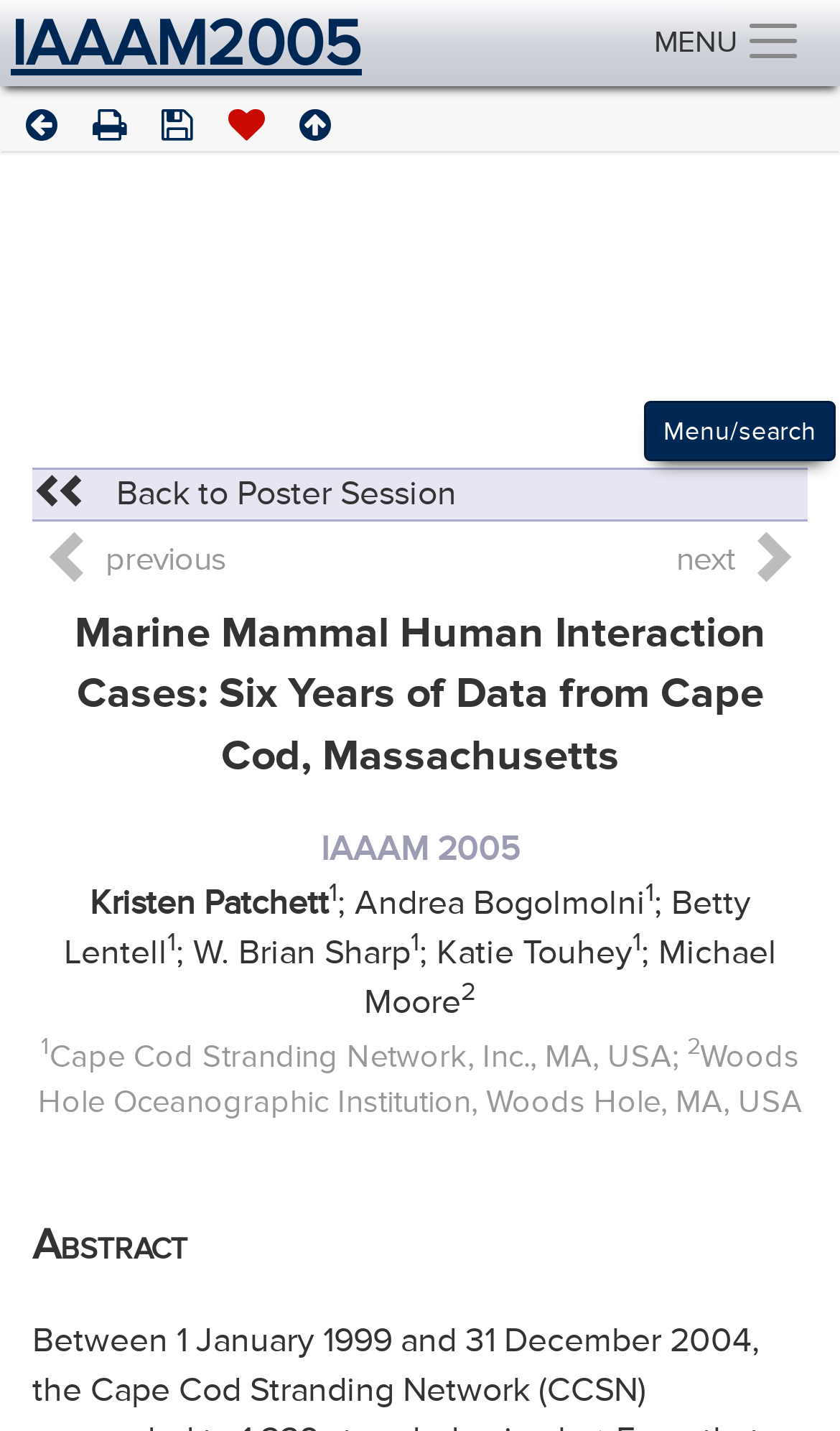Construct a thorough caption encompassing all aspects of the webpage.

The webpage appears to be a research paper or academic presentation about marine mammal human interaction cases, specifically focusing on six years of data from Cape Cod, Massachusetts. 

At the top right corner, there is a "MENU" button. Below it, there is a horizontal list of navigation links, including "Back", "Print", "Save", "Bookmark", and "Top", each accompanied by an icon. 

On the top left, there is a link "IAAAM2005" and a button with an arrow icon pointing to the left, labeled "Back to Poster Session". 

The main content of the page is divided into sections. The title "Marine Mammal Human Interaction Cases: Six Years of Data from Cape Cod, Massachusetts" is displayed prominently, followed by the subtitle "IAAAM 2005". 

Below the title, there is a list of authors, including Kristen Patchett, Andrea Bogolmolni, Betty Lentell, W. Brian Sharp, Katie Touhey, and Michael Moore, each with a superscript number. 

The authors' affiliations are listed below, including Cape Cod Stranding Network, Inc., and Woods Hole Oceanographic Institution. 

Further down, there is a section labeled "Abstract", which is likely a summary of the research paper. 

On the right side of the page, there is a button "Left Align" with a label "Menu/search" next to it. 

At the bottom of the page, there are navigation links "previous" and "next", allowing users to navigate through the presentation.